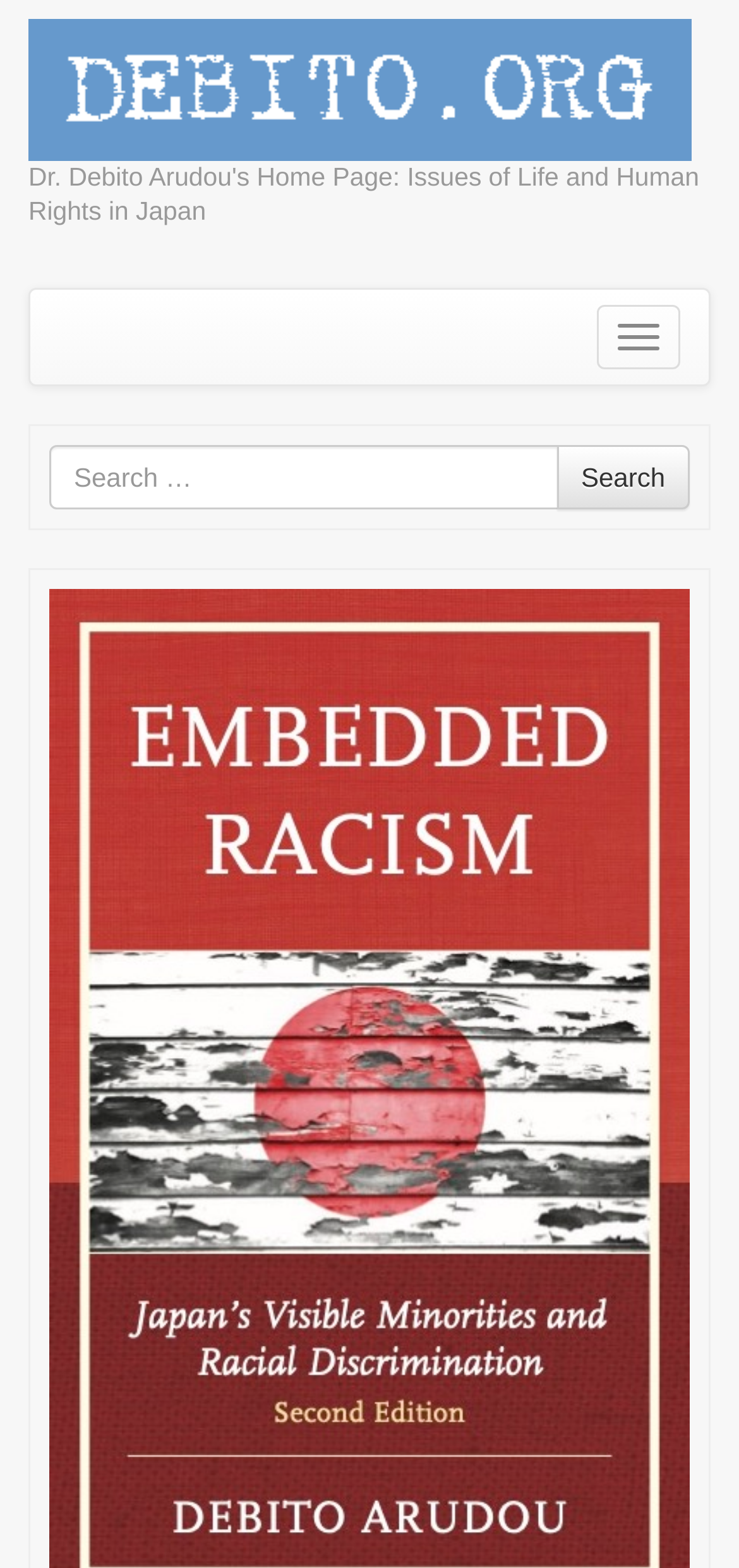How many elements are in the layout table?
Look at the image and respond with a one-word or short phrase answer.

2